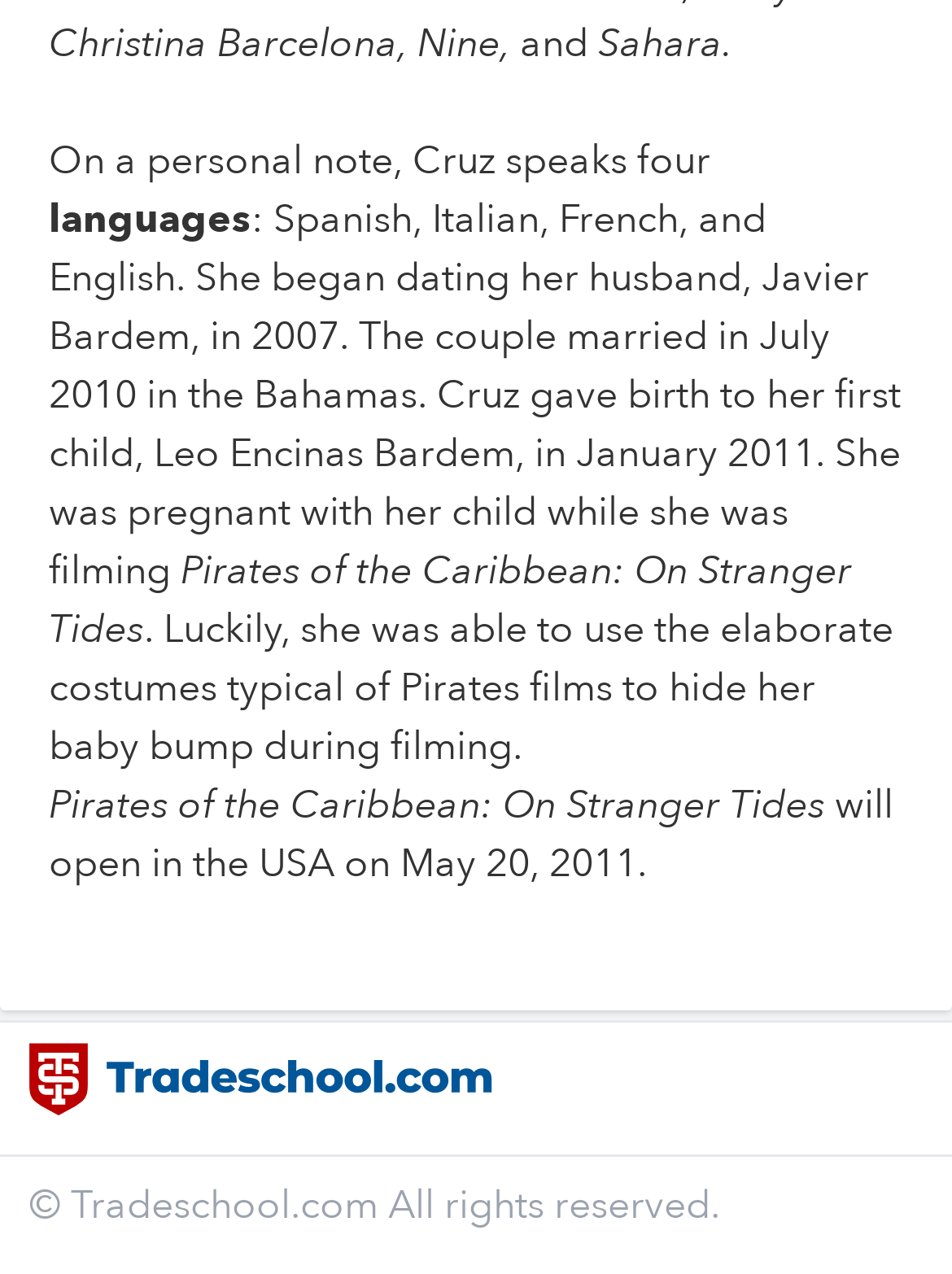In which year did the actress get married?
Provide a detailed and well-explained answer to the question.

The webpage mentions the year of marriage '2010' in the sentence 'The couple married in July 2010 in the Bahamas' which indicates that the actress got married in 2010.